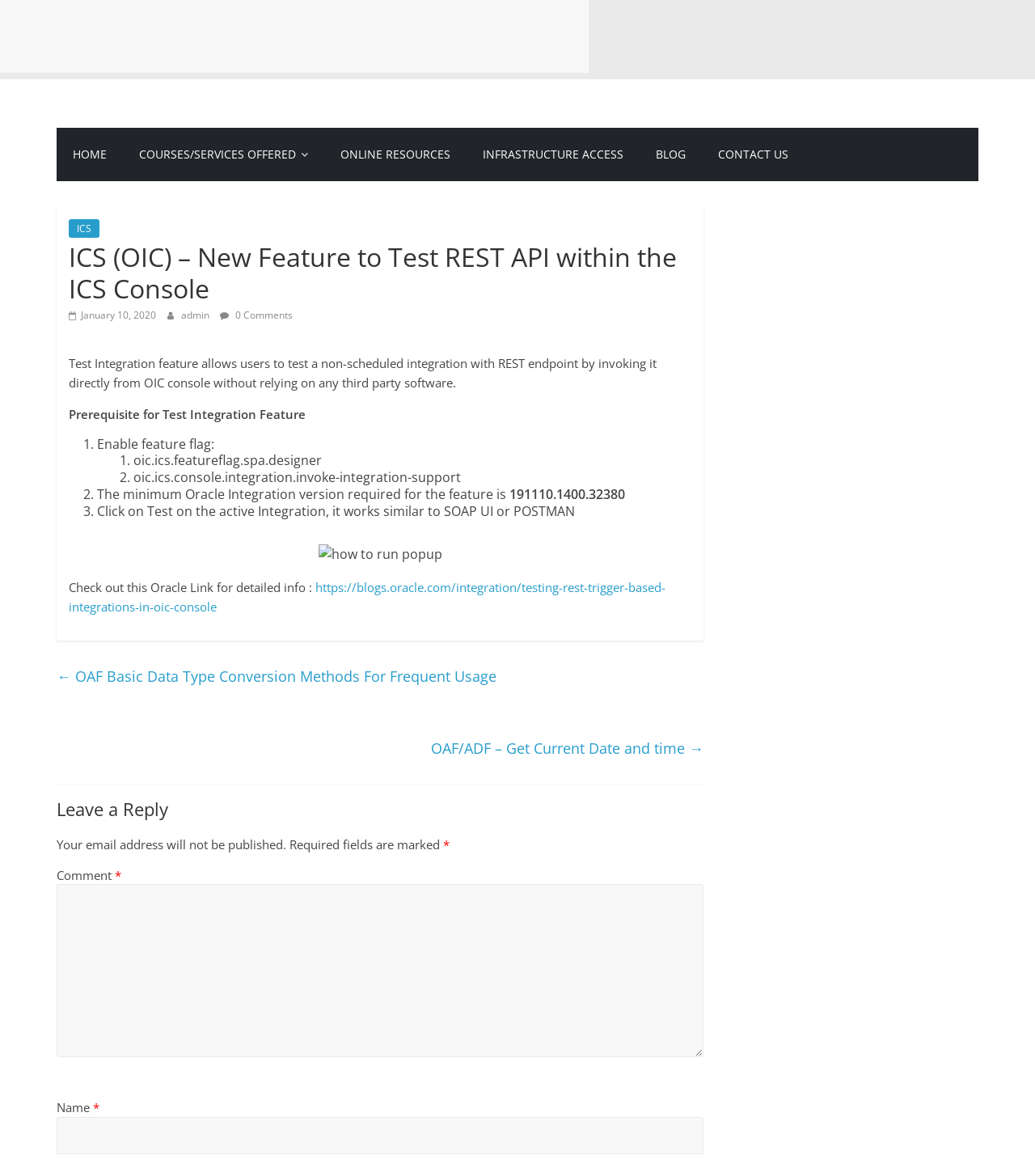Locate the bounding box coordinates of the element I should click to achieve the following instruction: "Enter a comment".

[0.055, 0.752, 0.68, 0.899]